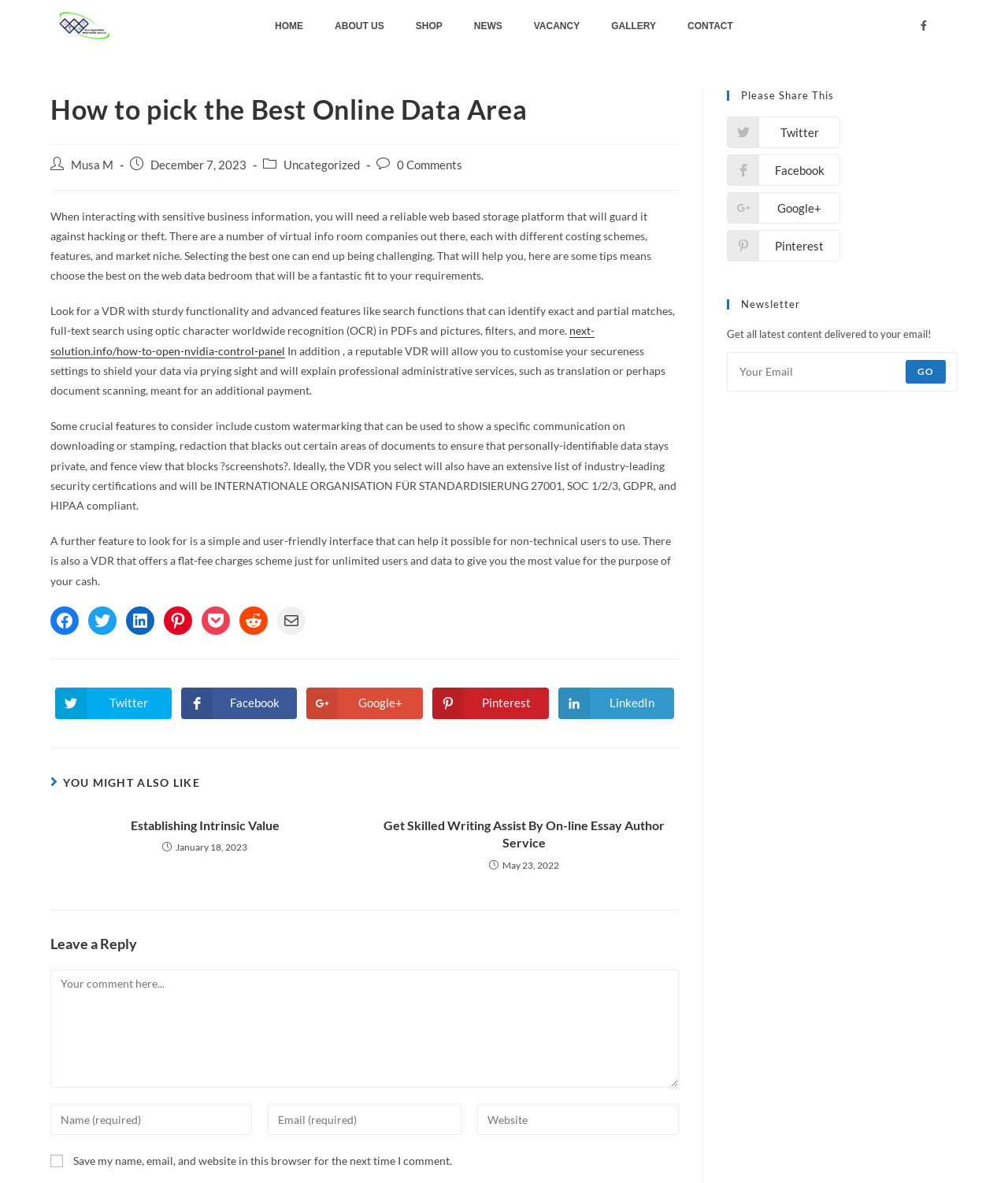Answer the following query with a single word or phrase:
How many social media platforms are available for sharing content?

6